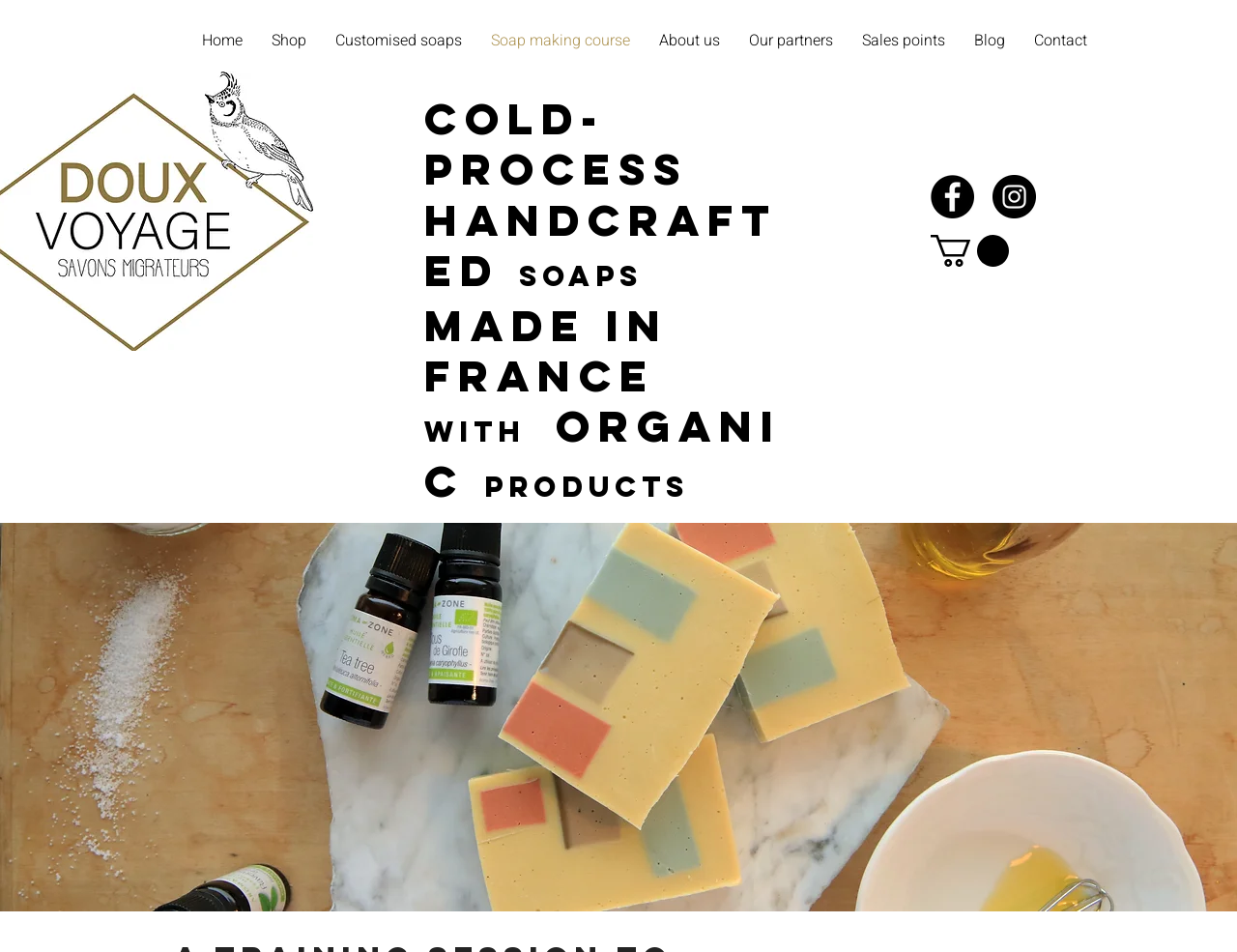Identify the bounding box coordinates for the region of the element that should be clicked to carry out the instruction: "View Mick Conefrey's events". The bounding box coordinates should be four float numbers between 0 and 1, i.e., [left, top, right, bottom].

None